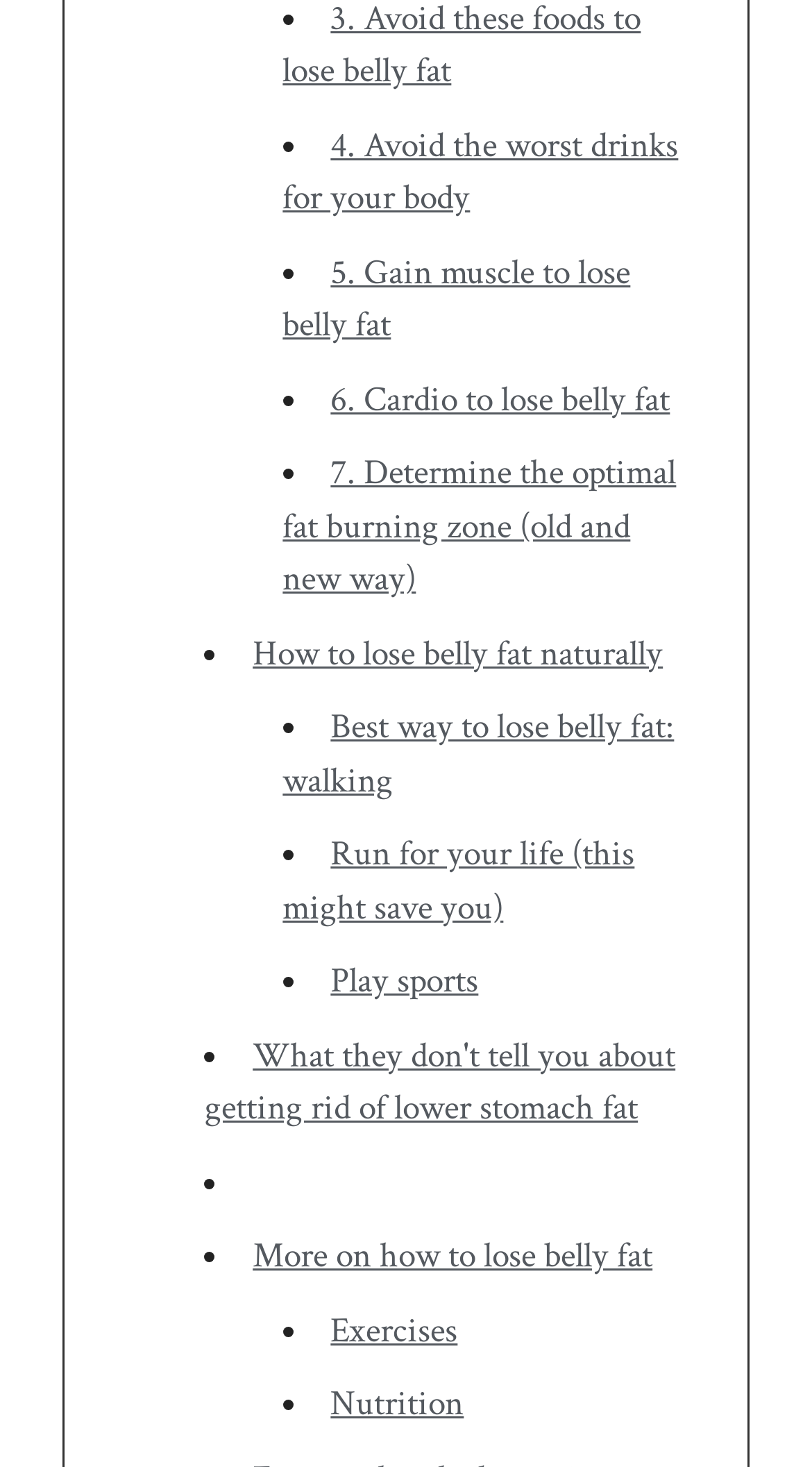Specify the bounding box coordinates of the area that needs to be clicked to achieve the following instruction: "Learn about 'Nutrition'".

[0.407, 0.942, 0.571, 0.973]